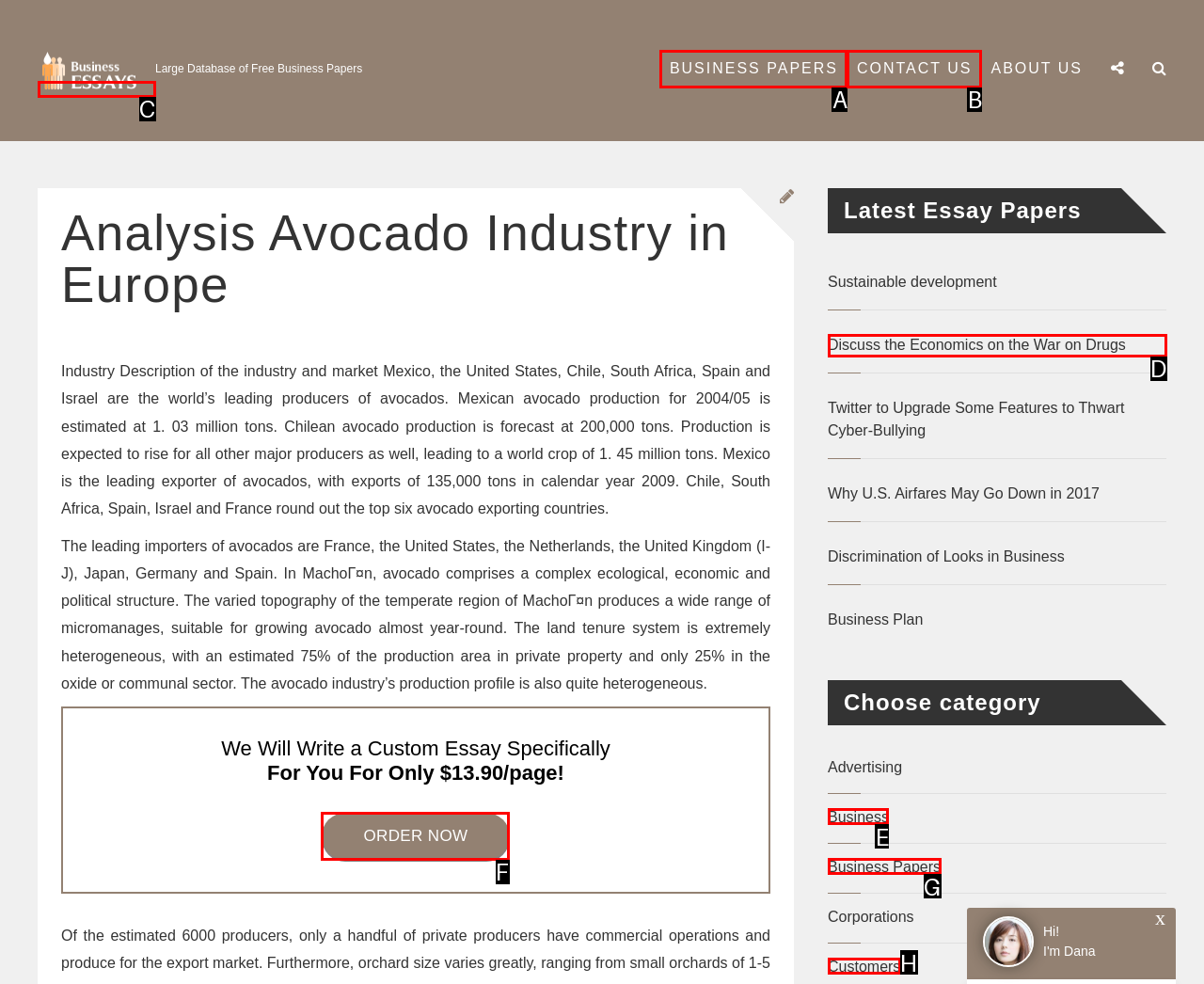Choose the HTML element that needs to be clicked for the given task: Contact Frank Buys Houses via phone Respond by giving the letter of the chosen option.

None